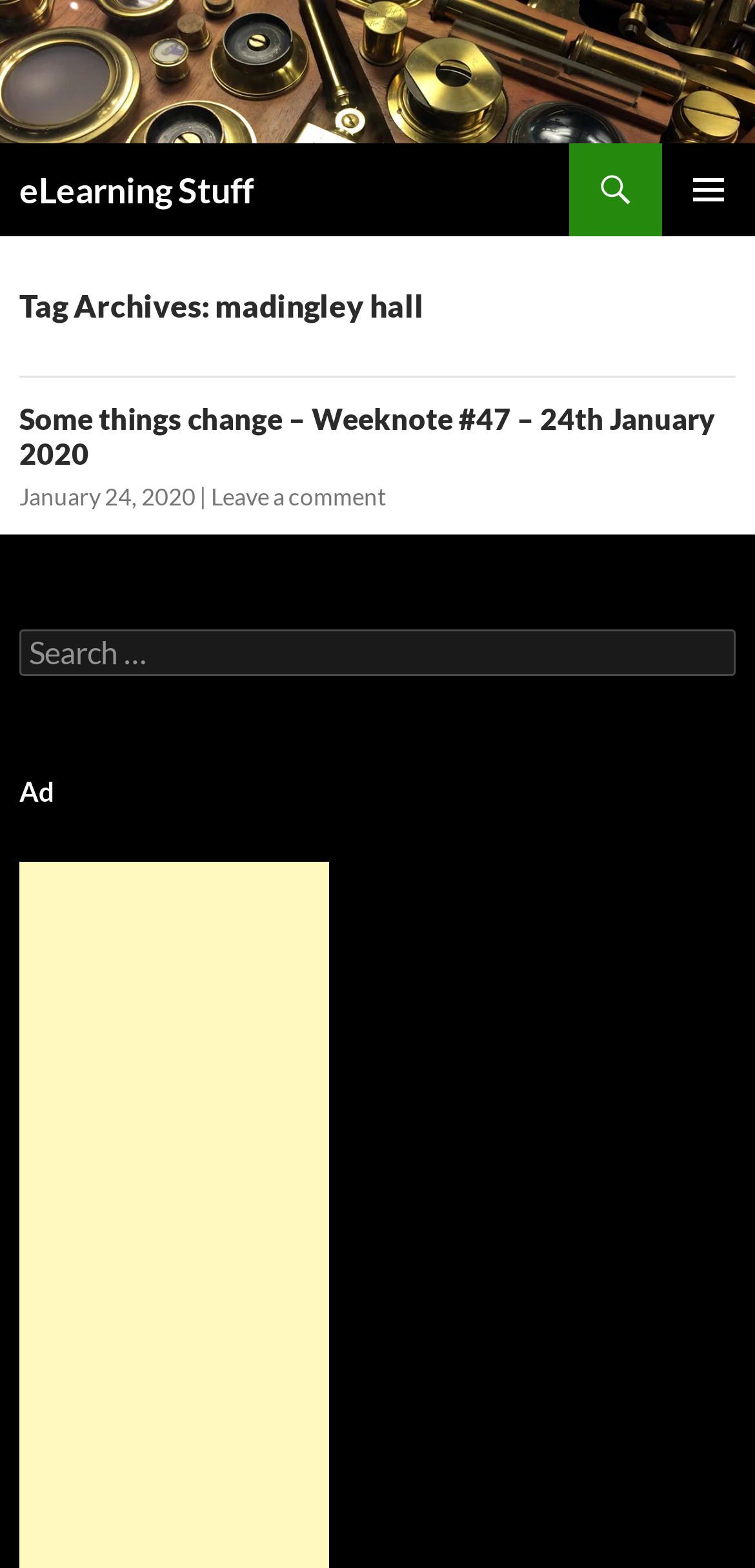Calculate the bounding box coordinates for the UI element based on the following description: "eLearning Stuff". Ensure the coordinates are four float numbers between 0 and 1, i.e., [left, top, right, bottom].

[0.026, 0.092, 0.336, 0.151]